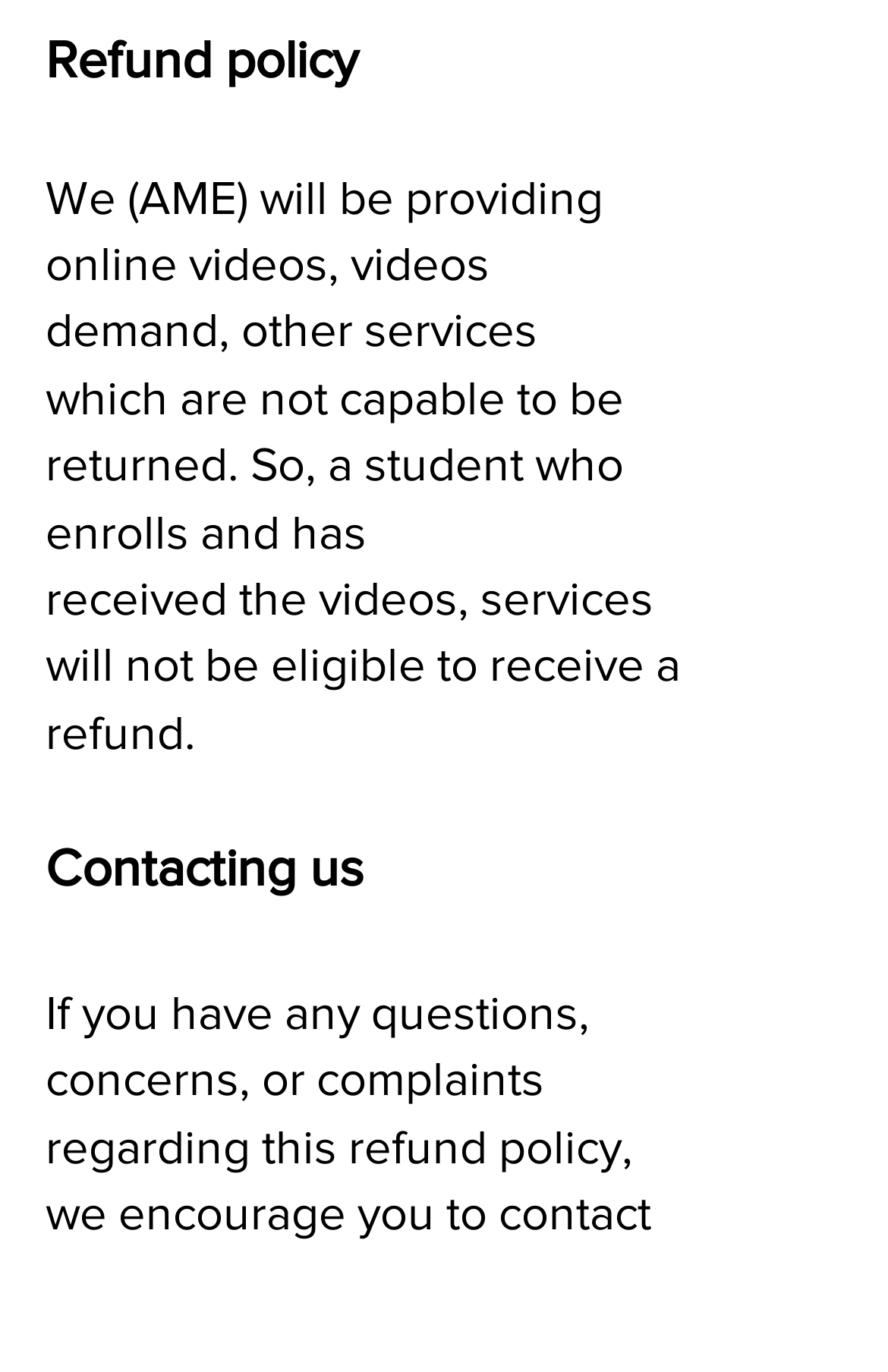What is the purpose of the refund policy?
Please look at the screenshot and answer in one word or a short phrase.

to explain refund rules